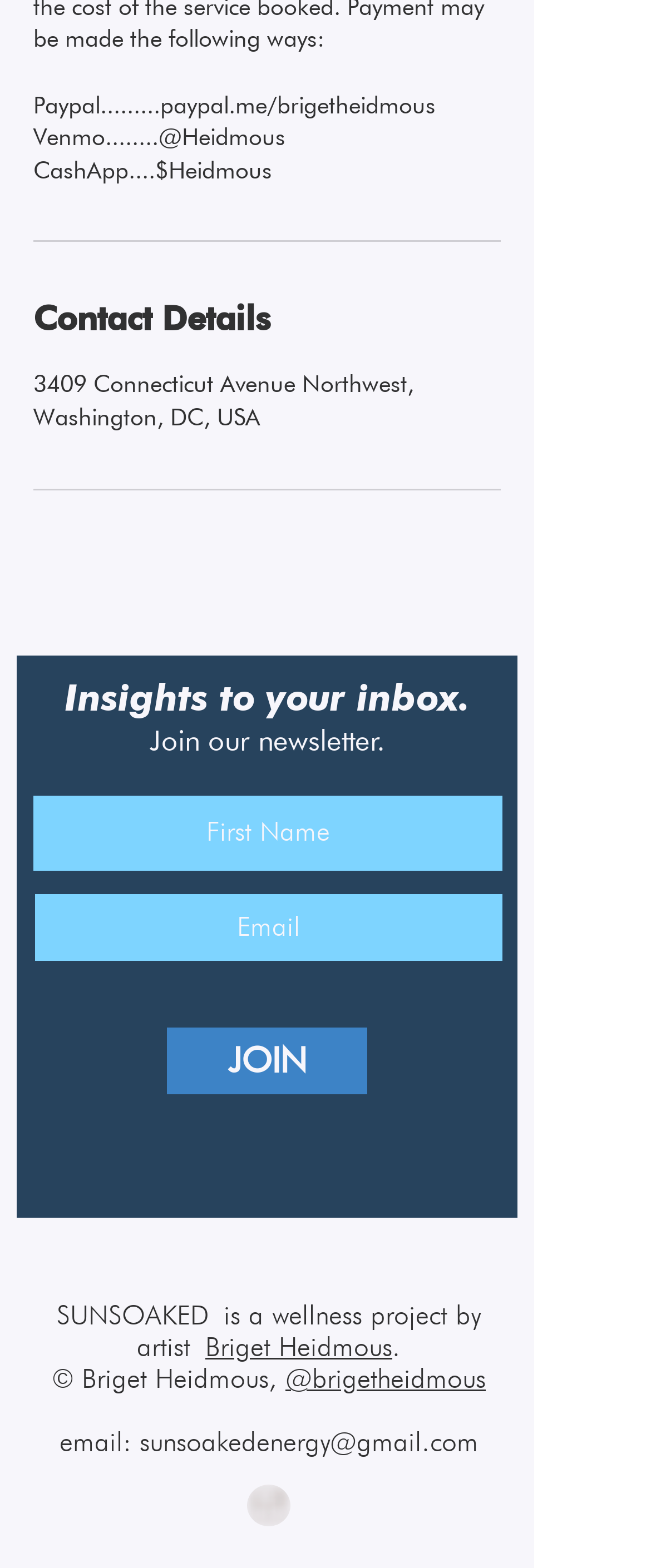From the webpage screenshot, identify the region described by @brigetheidmous. Provide the bounding box coordinates as (top-left x, top-left y, bottom-right x, bottom-right y), with each value being a floating point number between 0 and 1.

[0.438, 0.869, 0.746, 0.889]